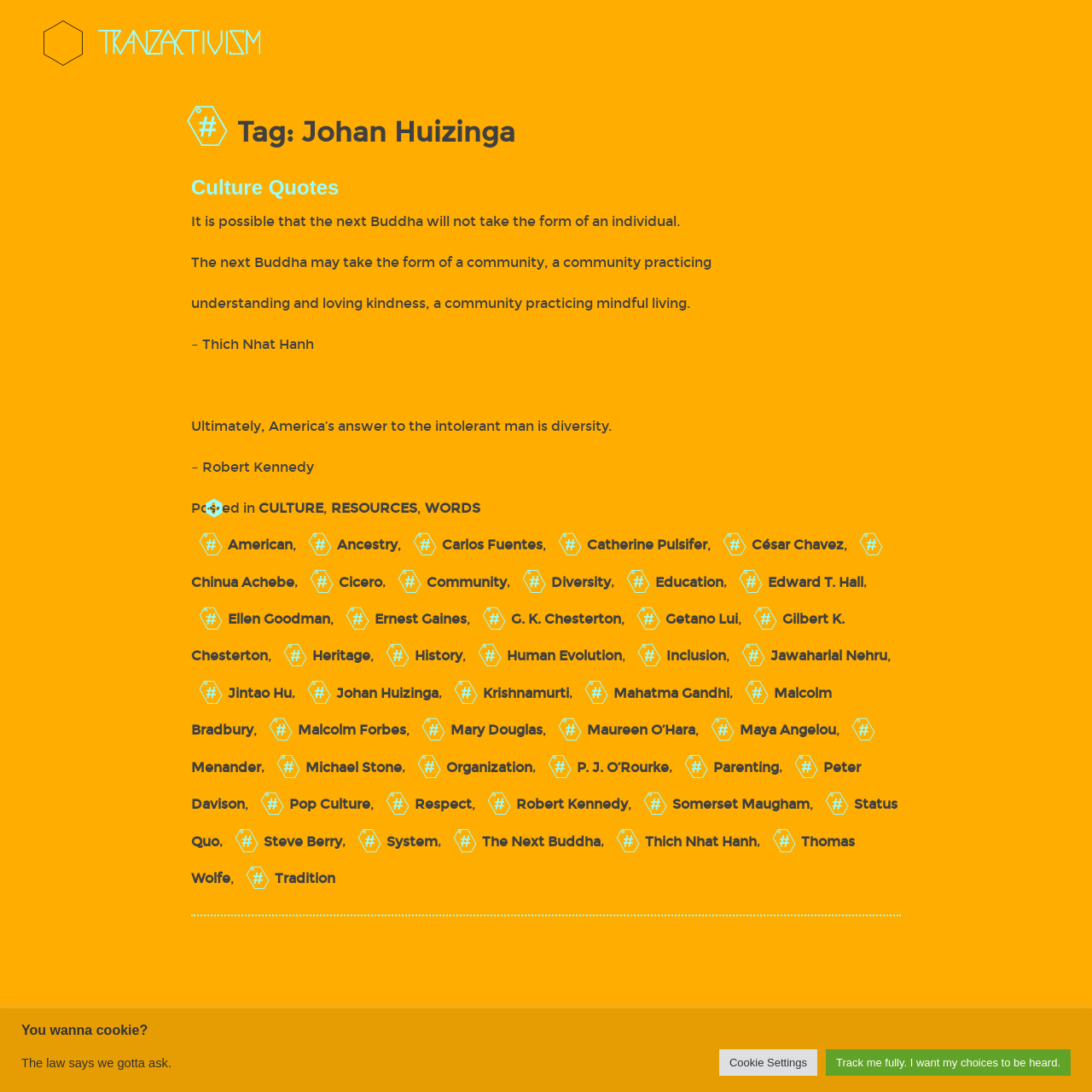What is the quote about the next Buddha?
Give a single word or phrase answer based on the content of the image.

It is possible that the next Buddha will not take the form of an individual.